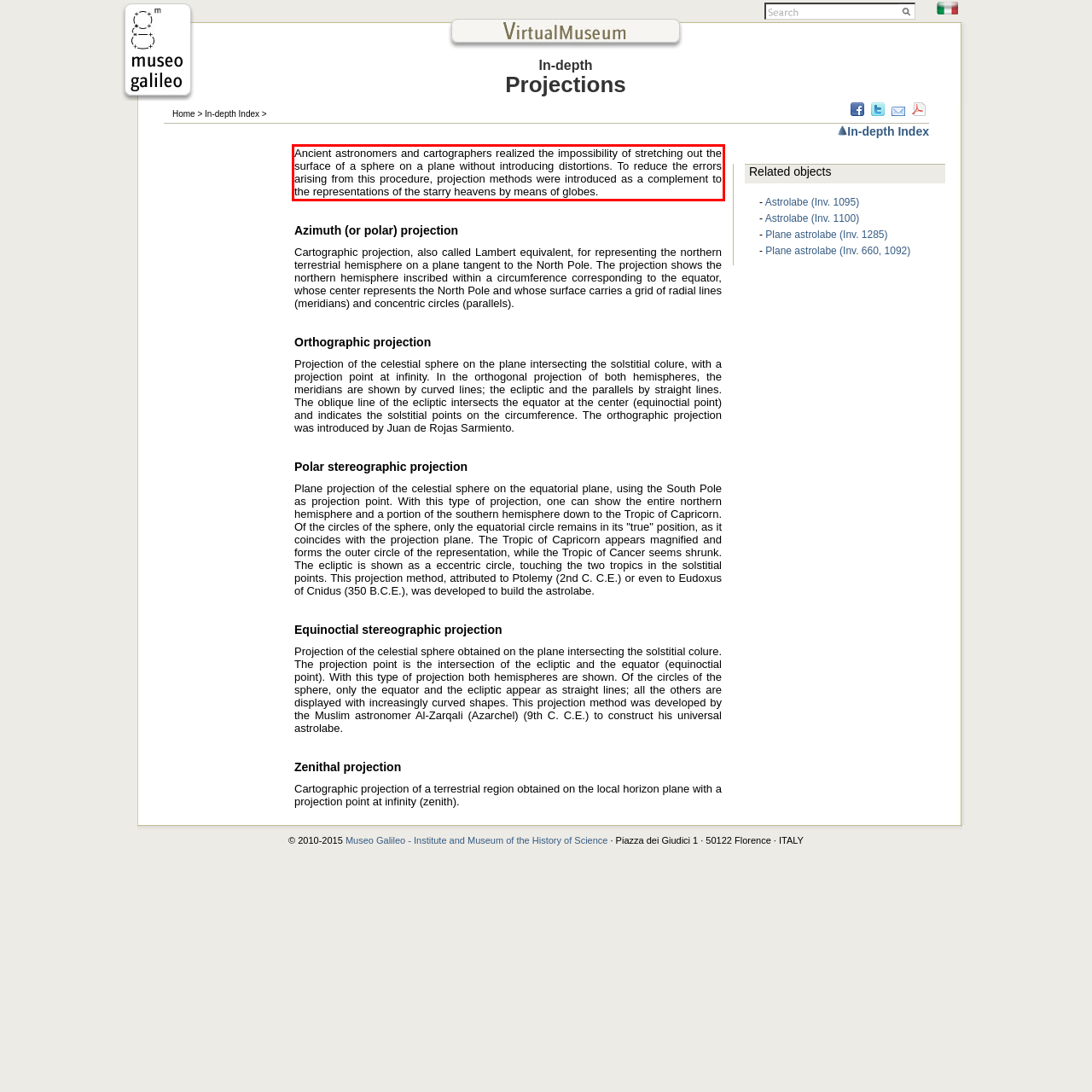Examine the screenshot of the webpage, locate the red bounding box, and generate the text contained within it.

Ancient astronomers and cartographers realized the impossibility of stretching out the surface of a sphere on a plane without introducing distortions. To reduce the errors arising from this procedure, projection methods were introduced as a complement to the representations of the starry heavens by means of globes.